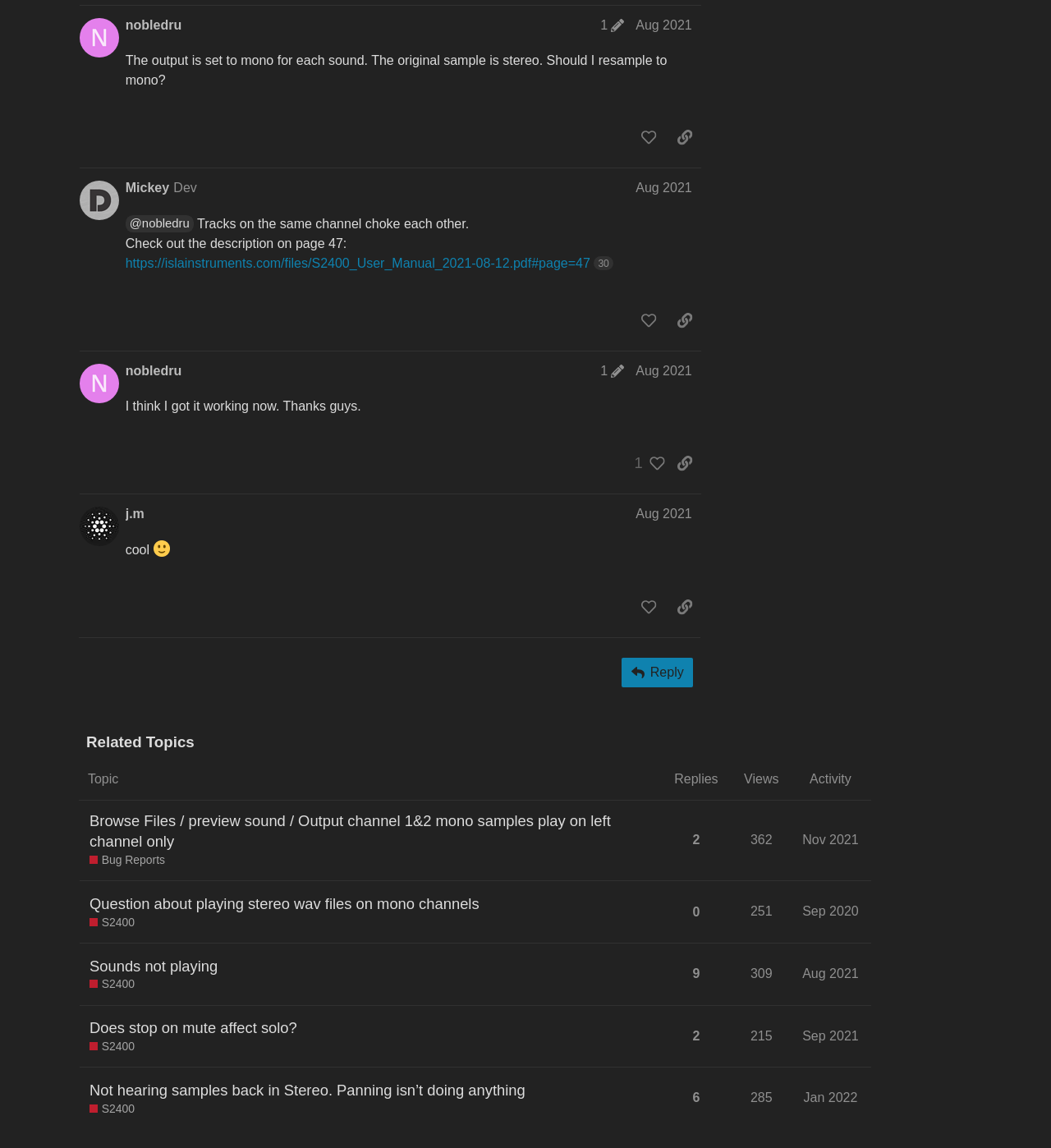How many people liked the post by nobledru?
From the details in the image, answer the question comprehensively.

The button '1 person liked this post. Click to view' in the region 'post #9 by @nobledru' indicates that one person liked the post.